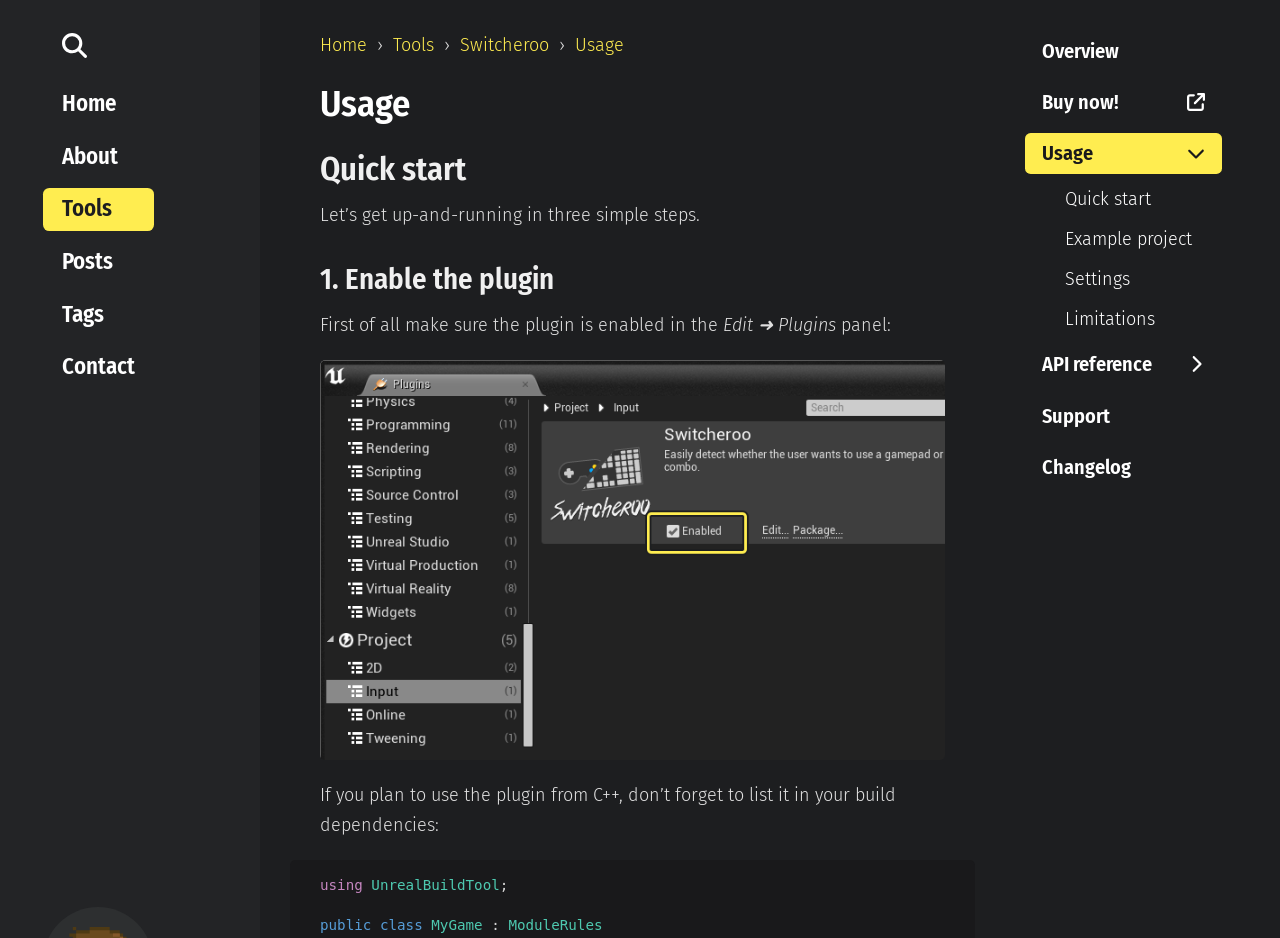Please specify the bounding box coordinates of the clickable section necessary to execute the following command: "Search for something".

[0.034, 0.026, 0.083, 0.069]